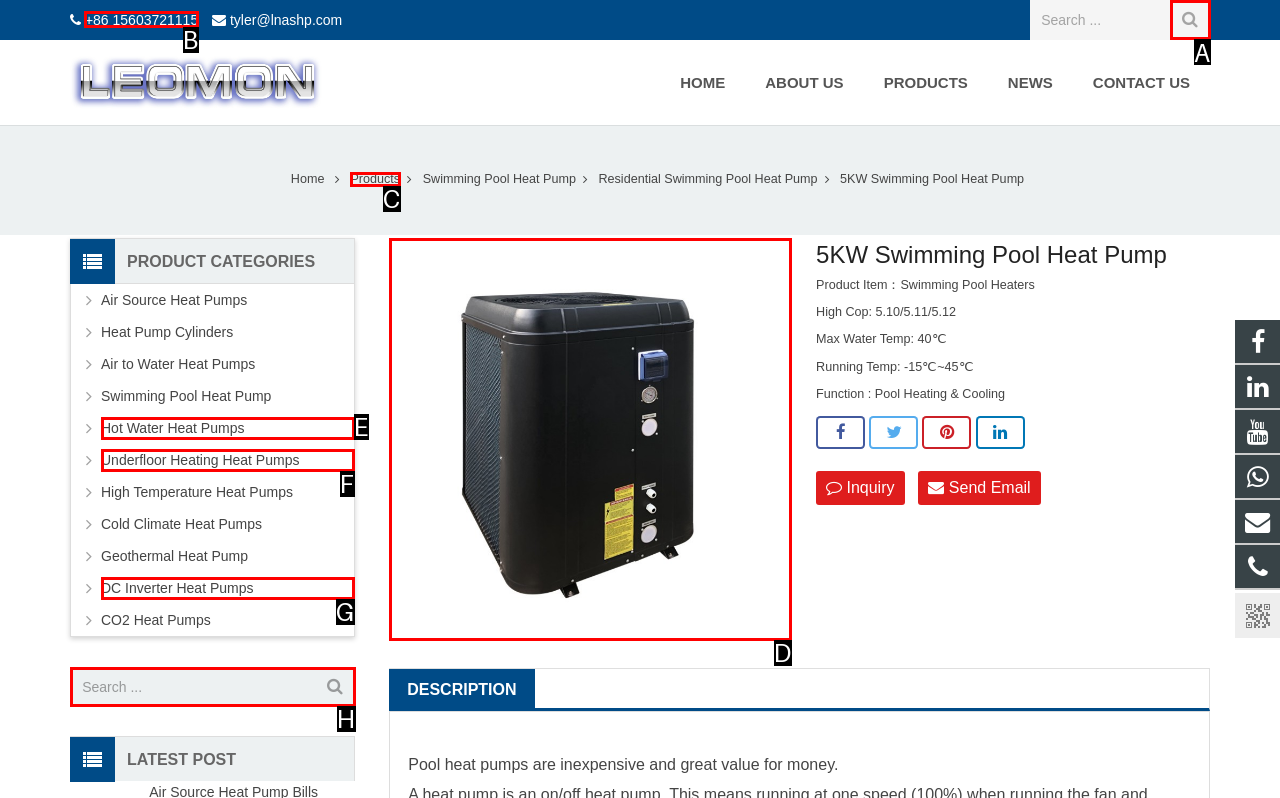Select the HTML element that matches the description: alt="5KW Swimming Pool Heat Pump"
Respond with the letter of the correct choice from the given options directly.

D